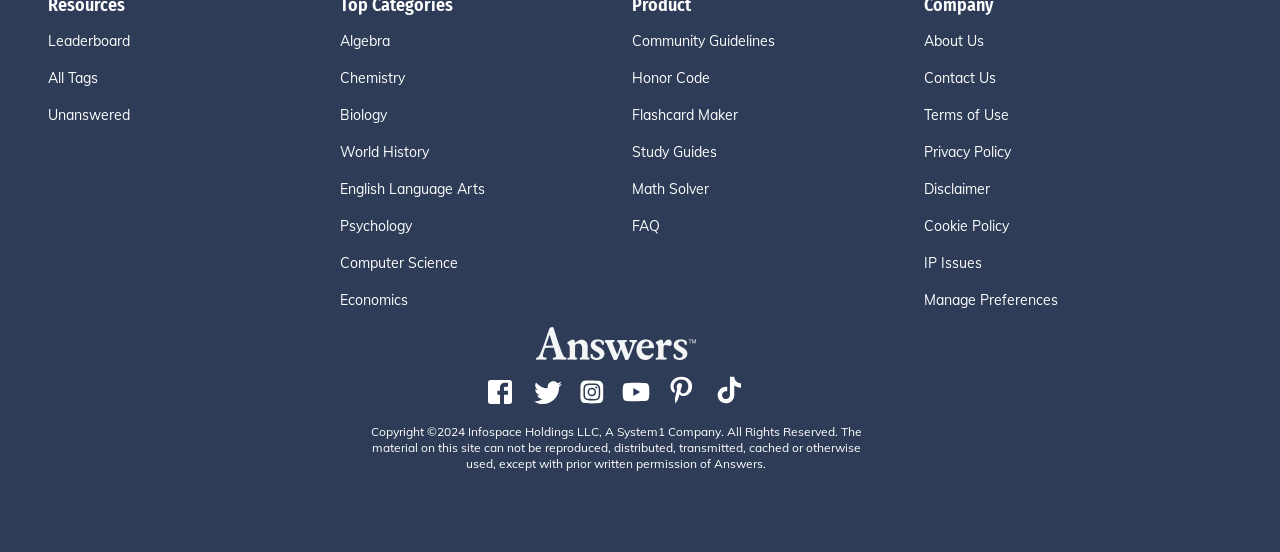Pinpoint the bounding box coordinates of the clickable area needed to execute the instruction: "Open the Flashcard Maker". The coordinates should be specified as four float numbers between 0 and 1, i.e., [left, top, right, bottom].

[0.494, 0.19, 0.722, 0.228]